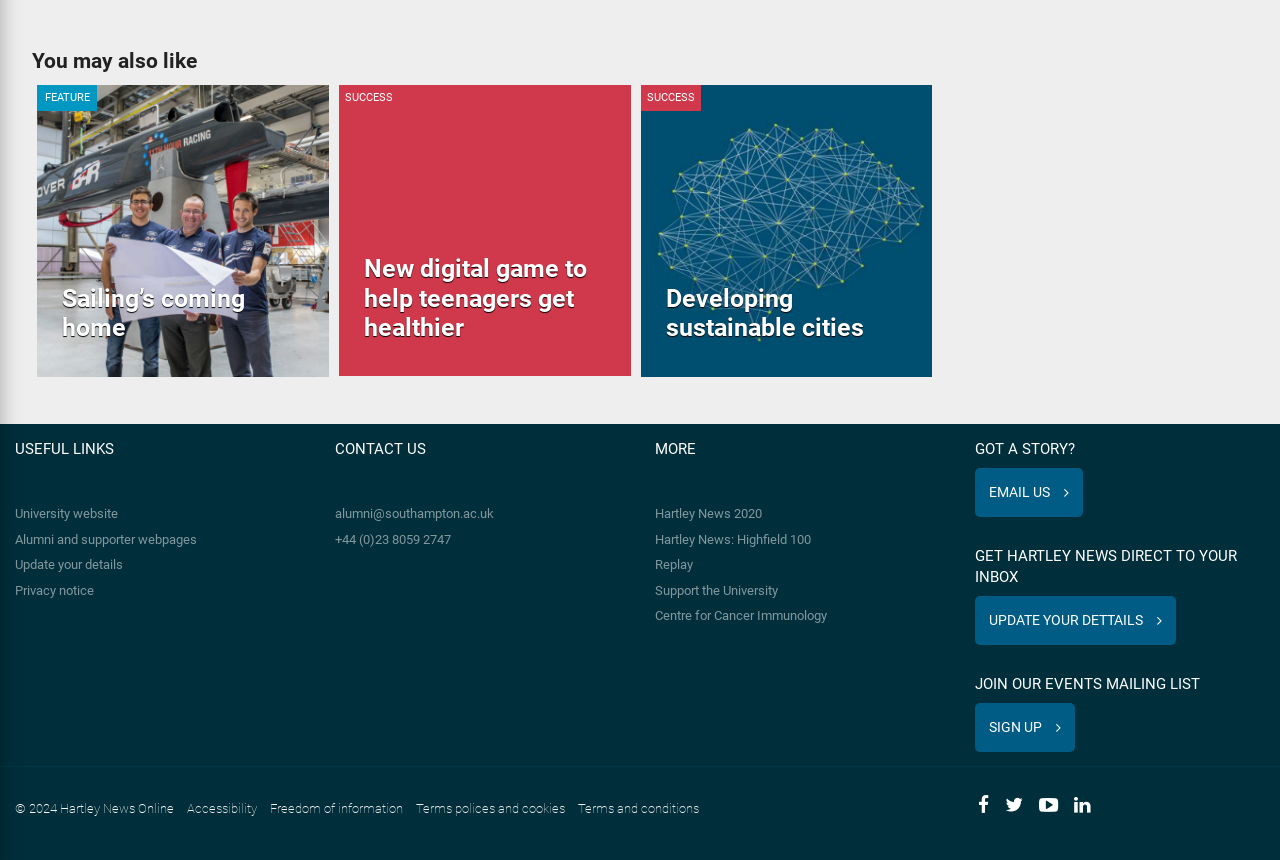Analyze the image and provide a detailed answer to the question: What are the three categories under 'You may also like'?

I found the categories by looking at the links under the heading 'You may also like'. The three categories are 'BAR Sailing’s coming home', 'New digital game to help teenagers get healthier', and 'Developing sustainable cities'.